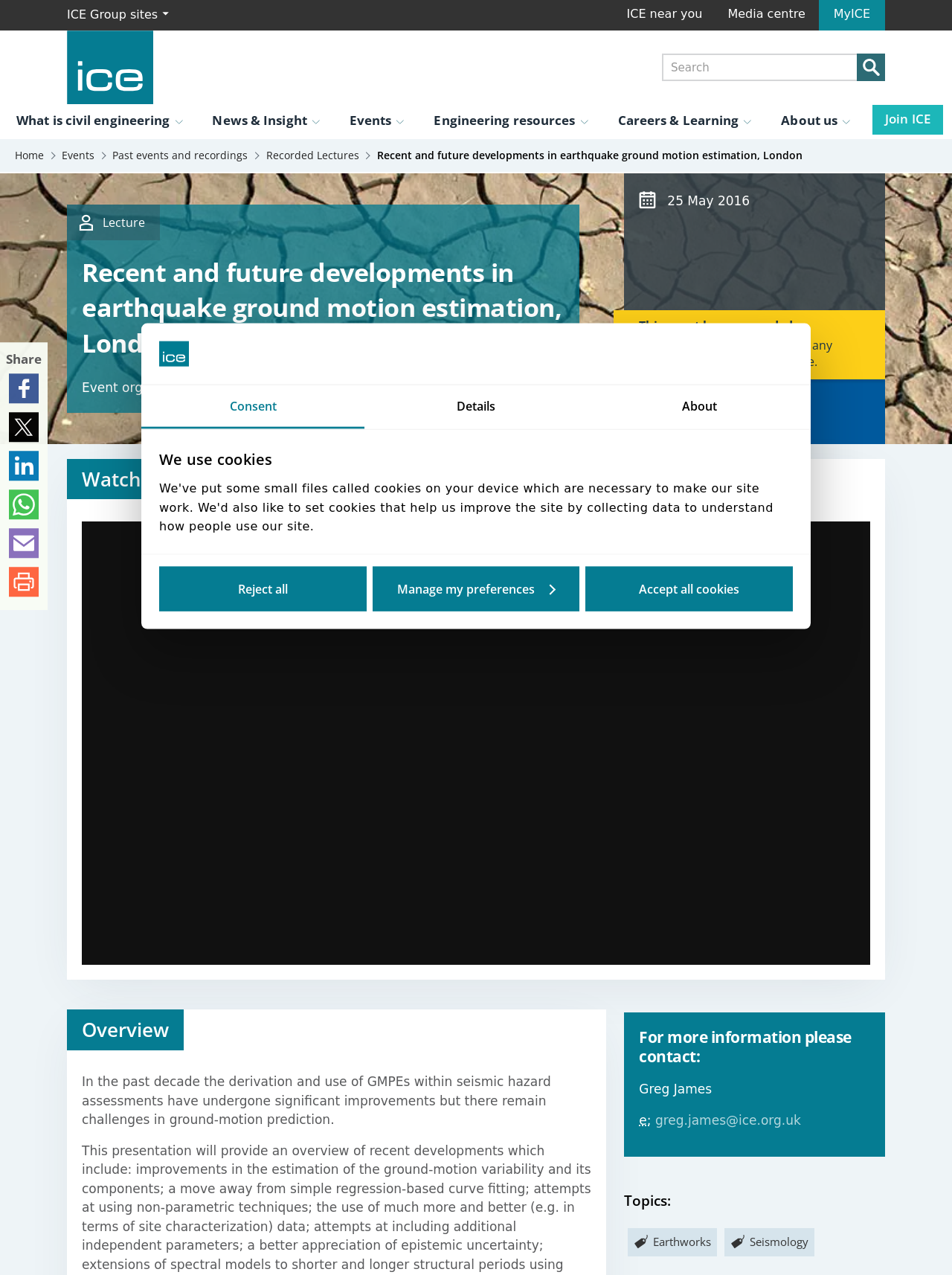Please identify the bounding box coordinates of the area I need to click to accomplish the following instruction: "Go to ICE near you".

[0.653, 0.0, 0.743, 0.024]